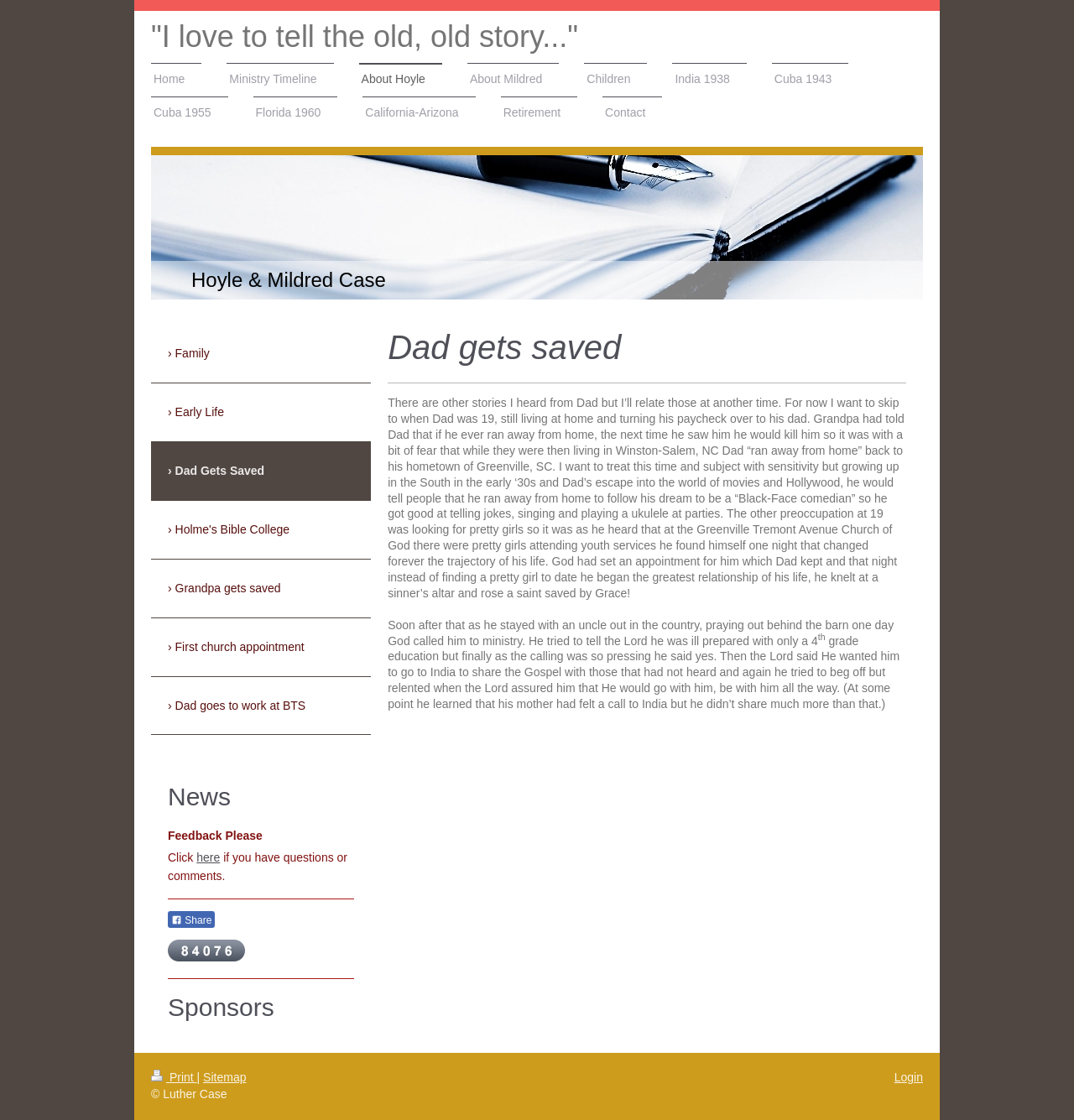Extract the primary heading text from the webpage.

Dad gets saved